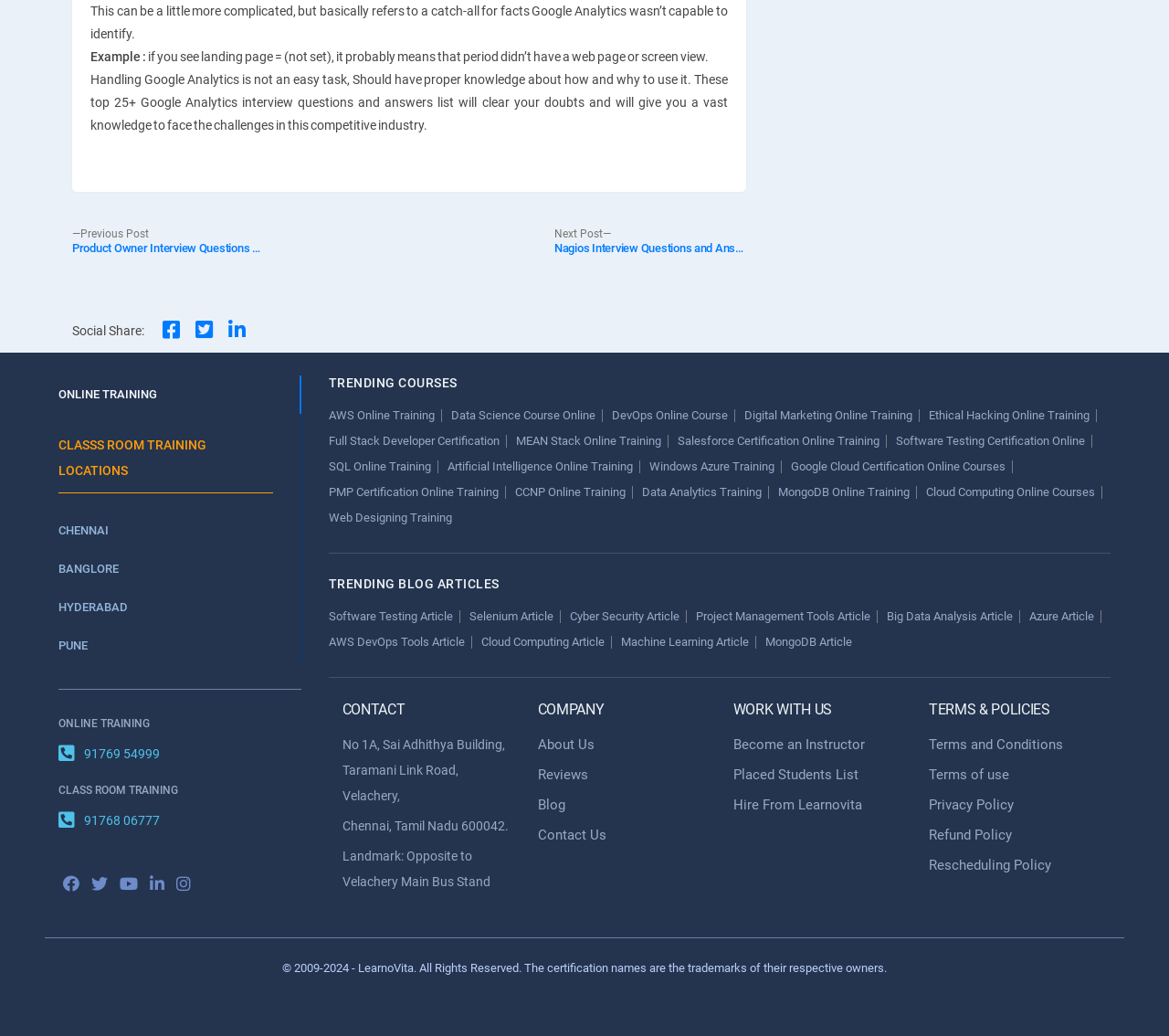For the element described, predict the bounding box coordinates as (top-left x, top-left y, bottom-right x, bottom-right y). All values should be between 0 and 1. Element description: Project Management Tools Article

[0.595, 0.589, 0.75, 0.601]